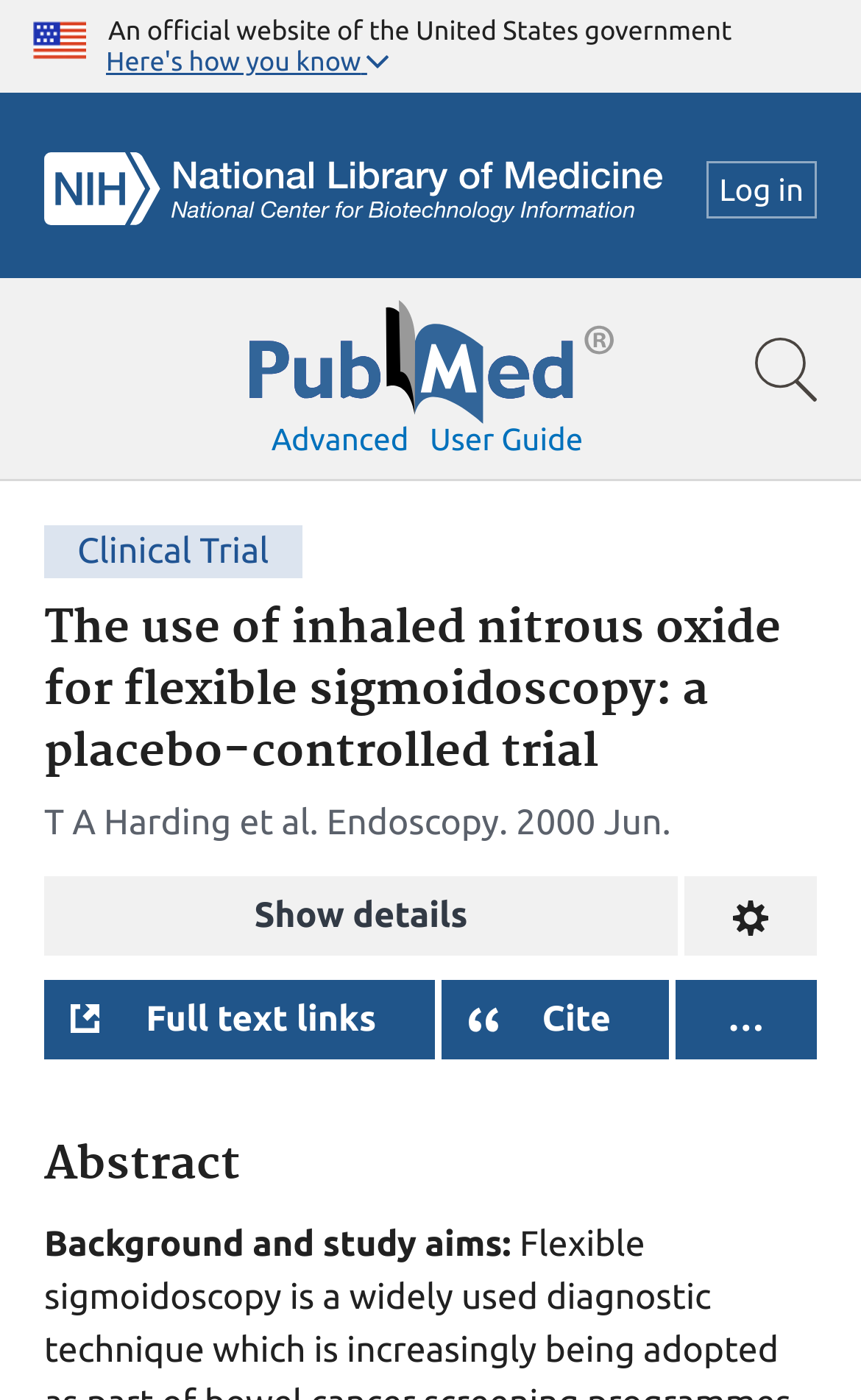Please identify the bounding box coordinates of the clickable area that will allow you to execute the instruction: "Show article details".

[0.051, 0.626, 0.787, 0.683]